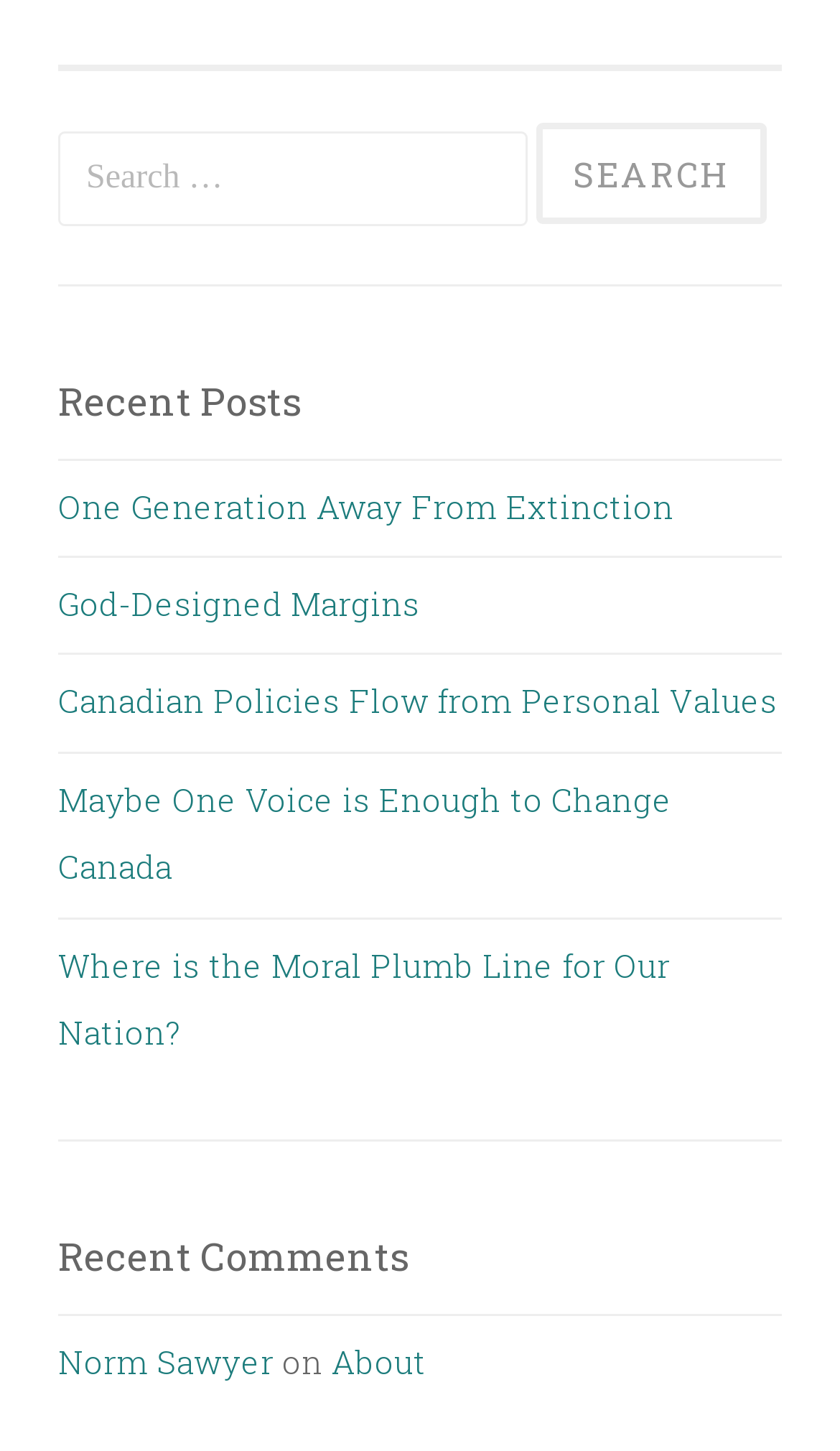Provide the bounding box coordinates for the area that should be clicked to complete the instruction: "Read recent post 'One Generation Away From Extinction'".

[0.069, 0.333, 0.803, 0.363]